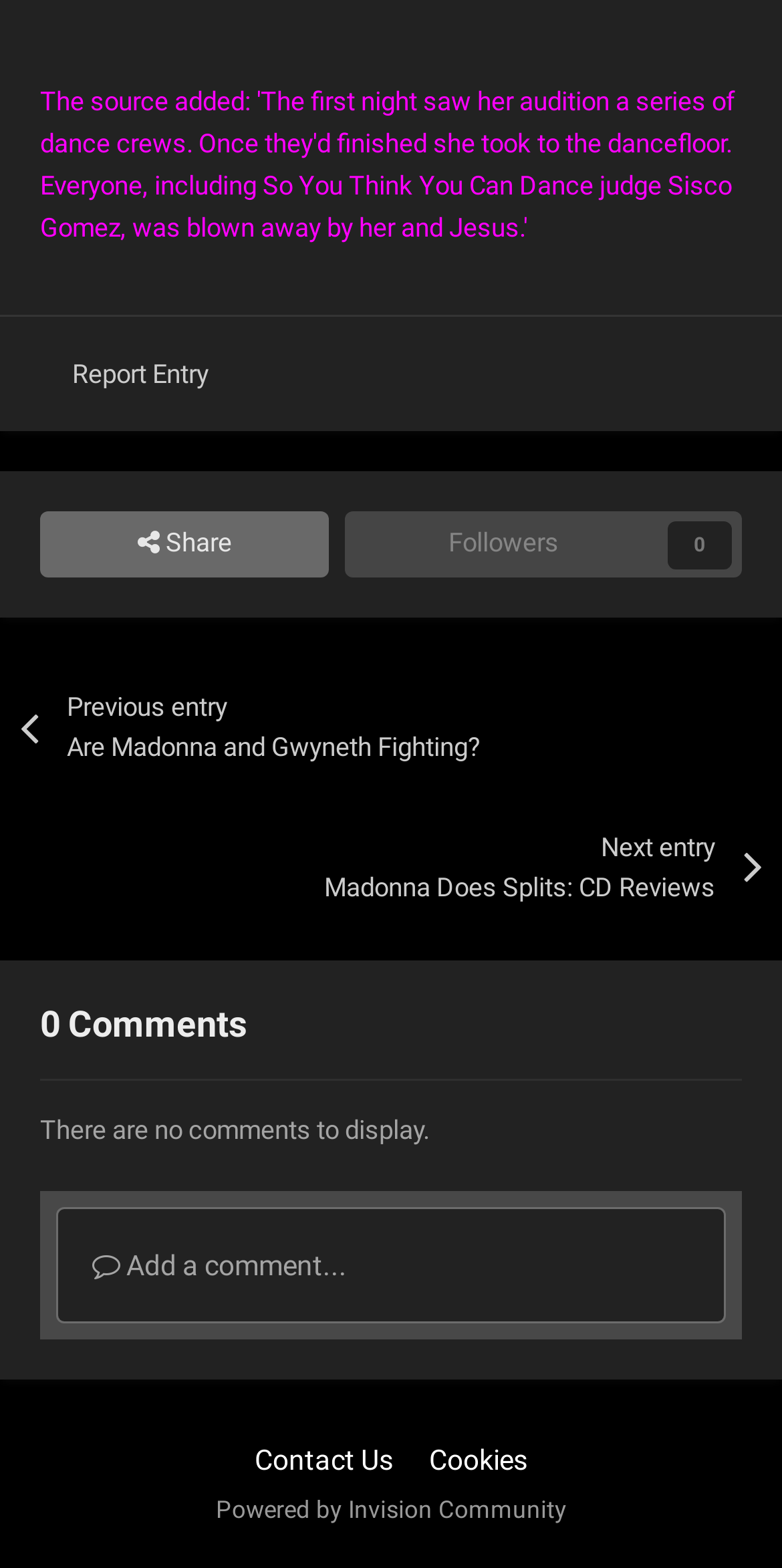Provide a brief response to the question using a single word or phrase: 
How many comments are there on this entry?

0